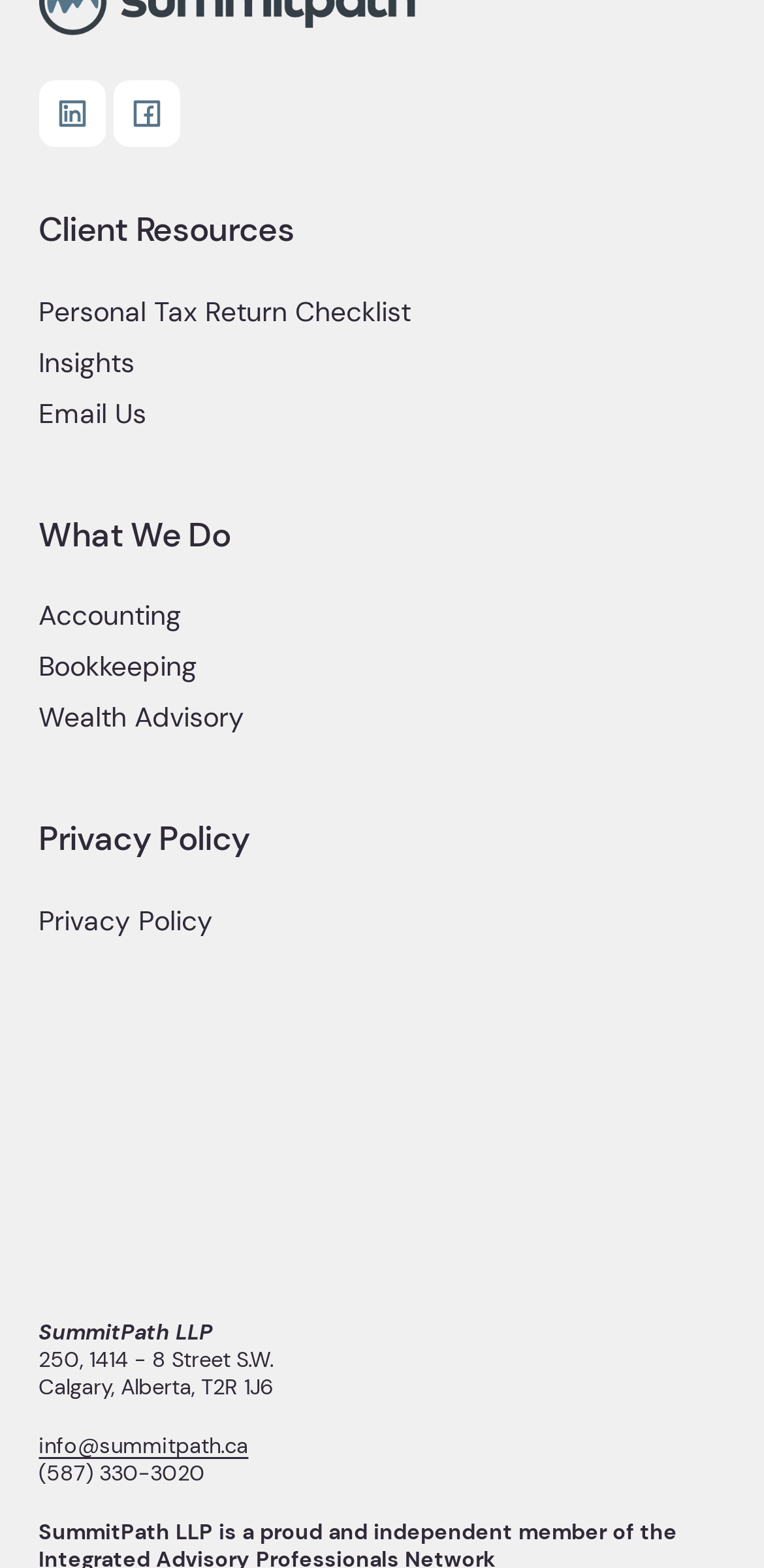What is the location of the company?
Provide a concise answer using a single word or phrase based on the image.

Calgary, Alberta, T2R 1J6